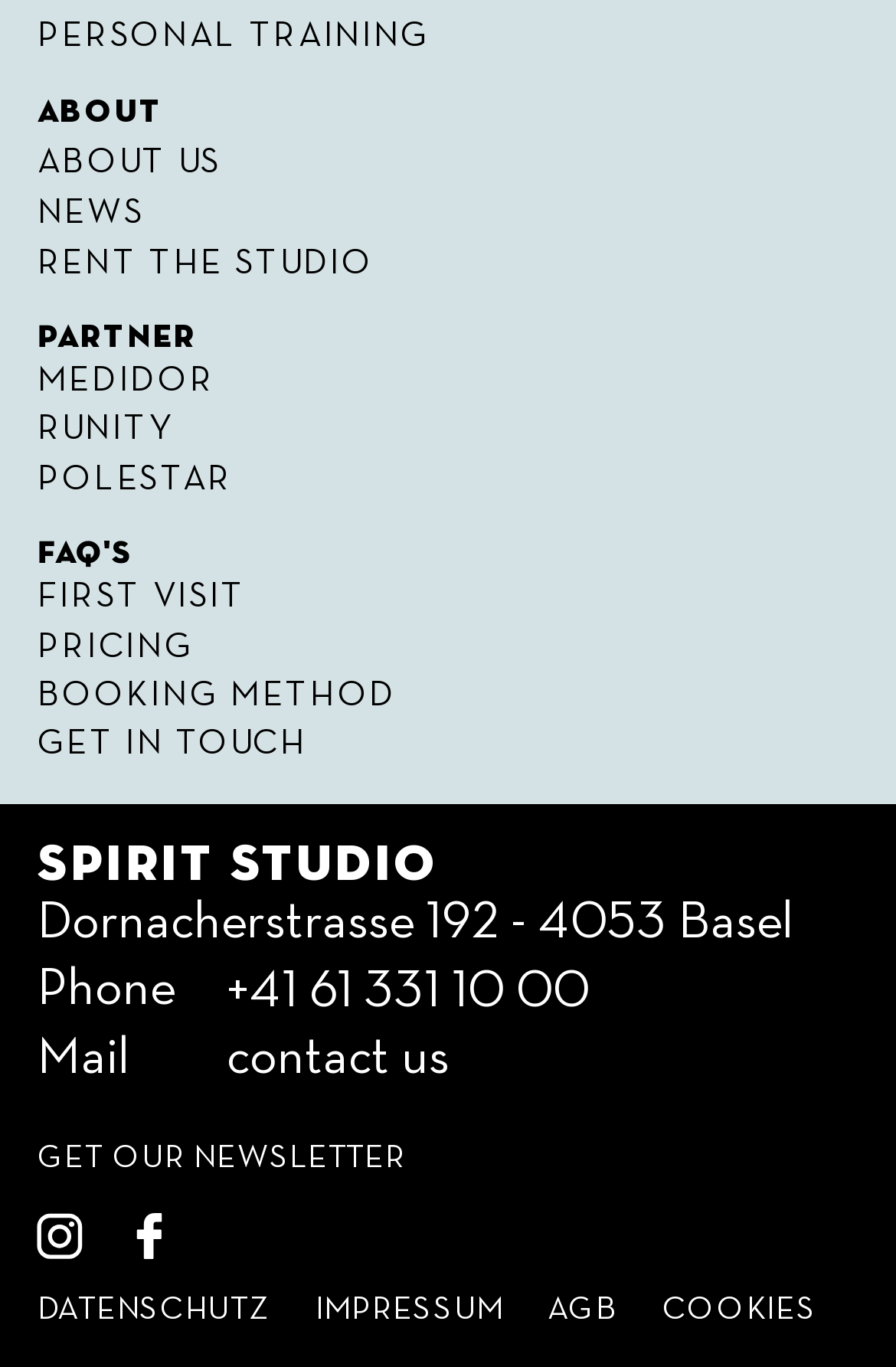What is the phone number of the studio?
By examining the image, provide a one-word or phrase answer.

+41 61 331 10 00